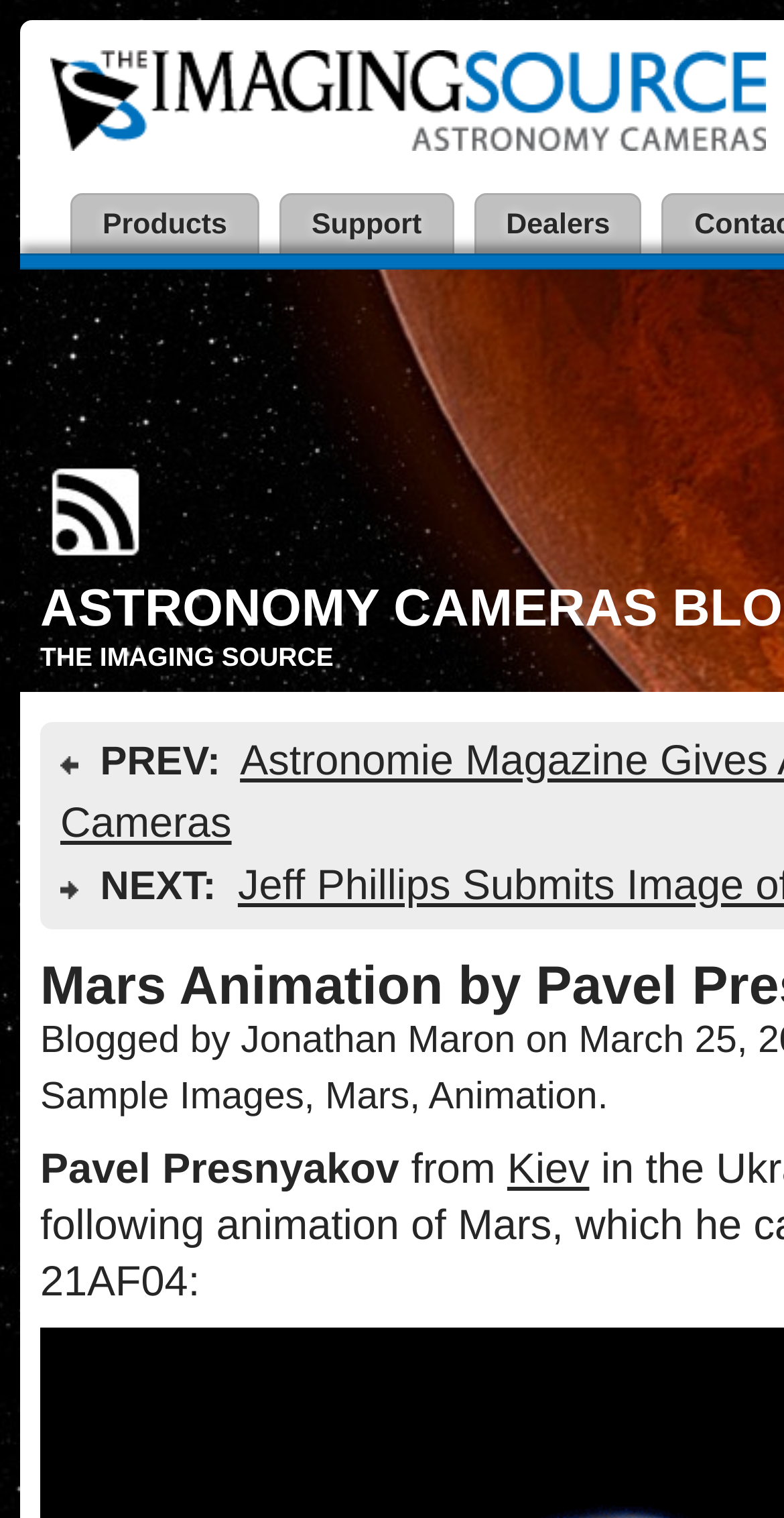Locate the bounding box coordinates of the element you need to click to accomplish the task described by this instruction: "visit the next generation of astronomy cameras".

[0.026, 0.103, 0.977, 0.123]